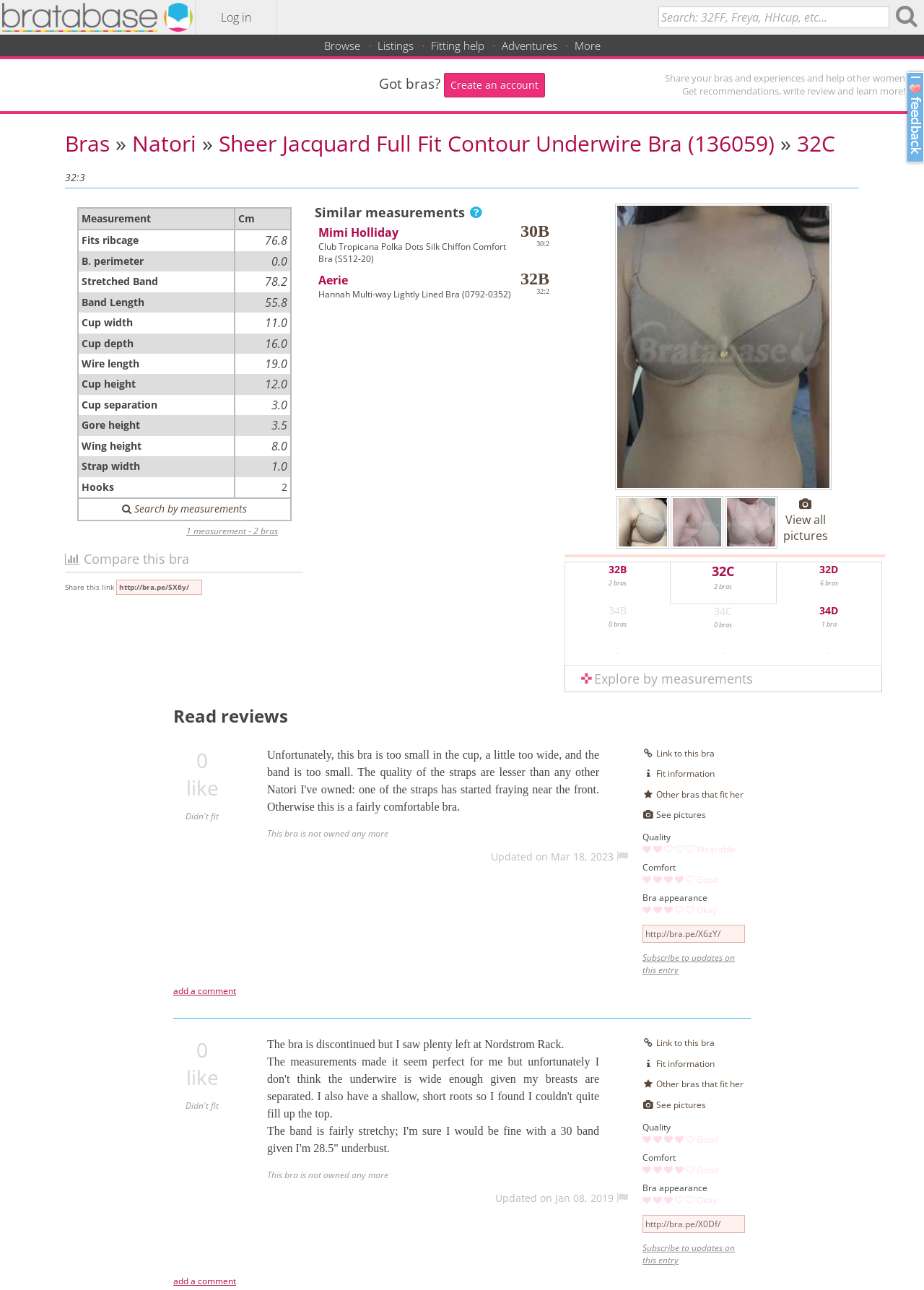Respond with a single word or phrase to the following question: What is the cup width of this bra?

11.0